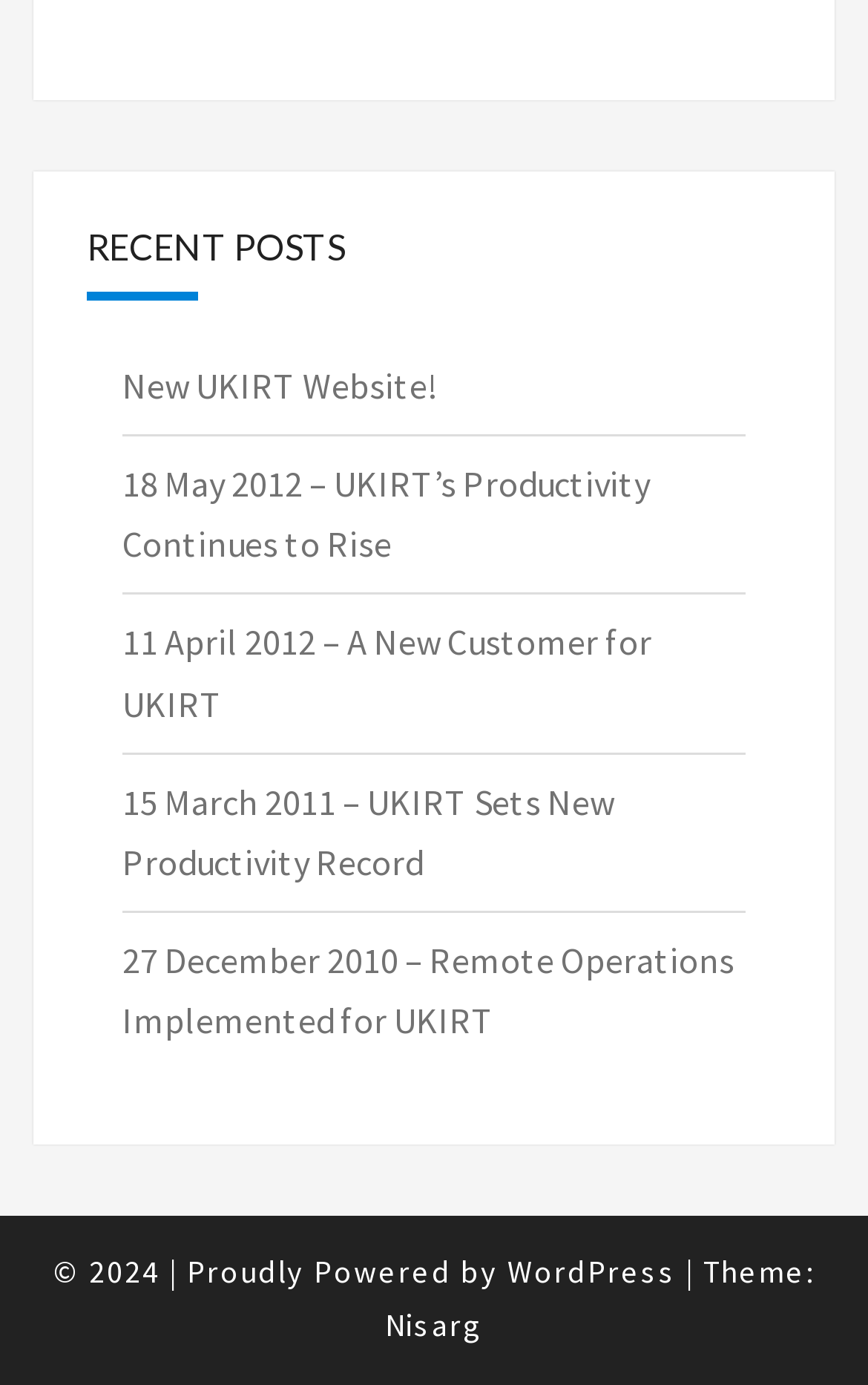What is the platform used to power the website?
Based on the image, provide a one-word or brief-phrase response.

WordPress